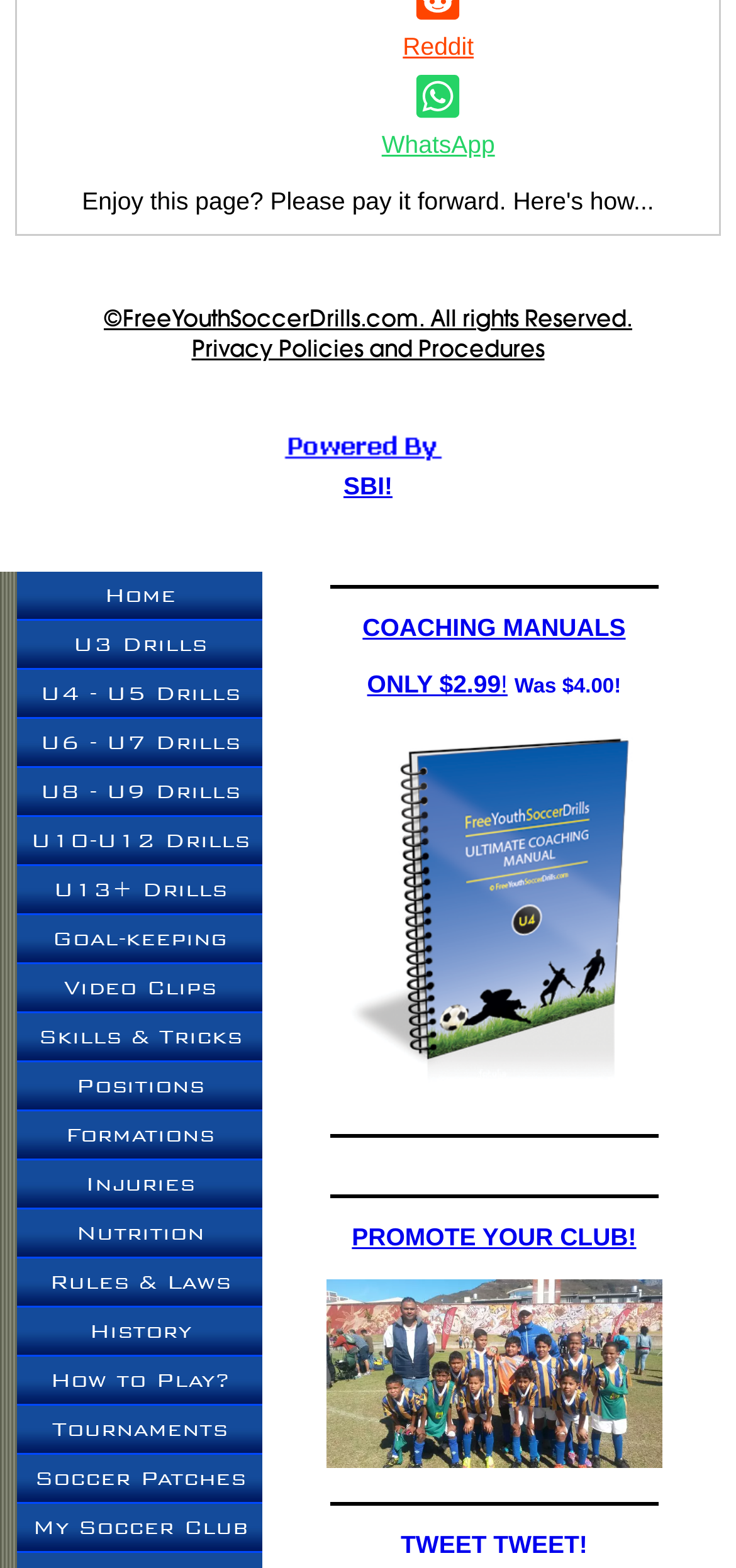Based on the description "title="Entertainment Express"", find the bounding box of the specified UI element.

None